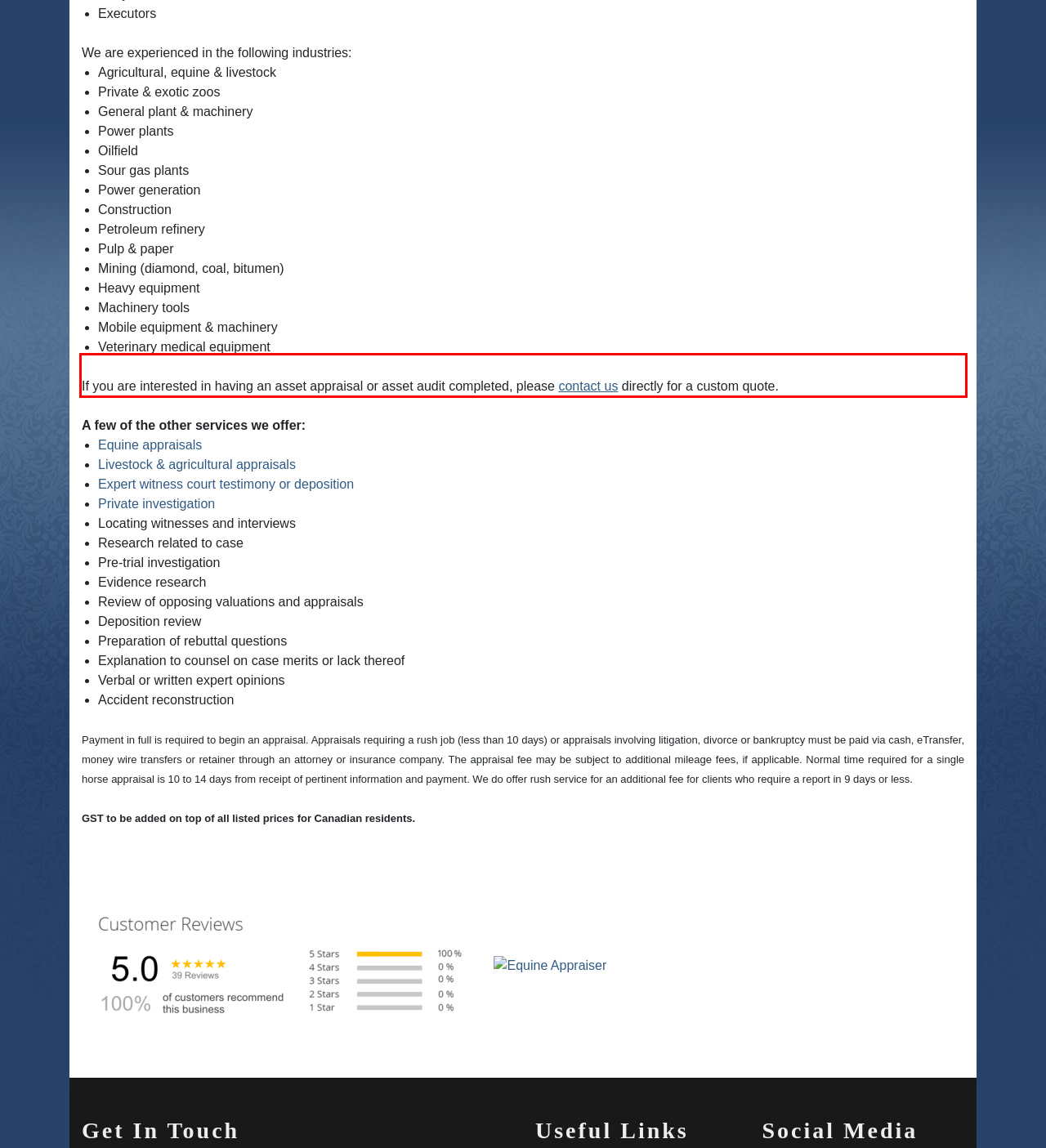Given the screenshot of the webpage, identify the red bounding box, and recognize the text content inside that red bounding box.

If you are interested in having an asset appraisal or asset audit completed, please contact us directly for a custom quote.